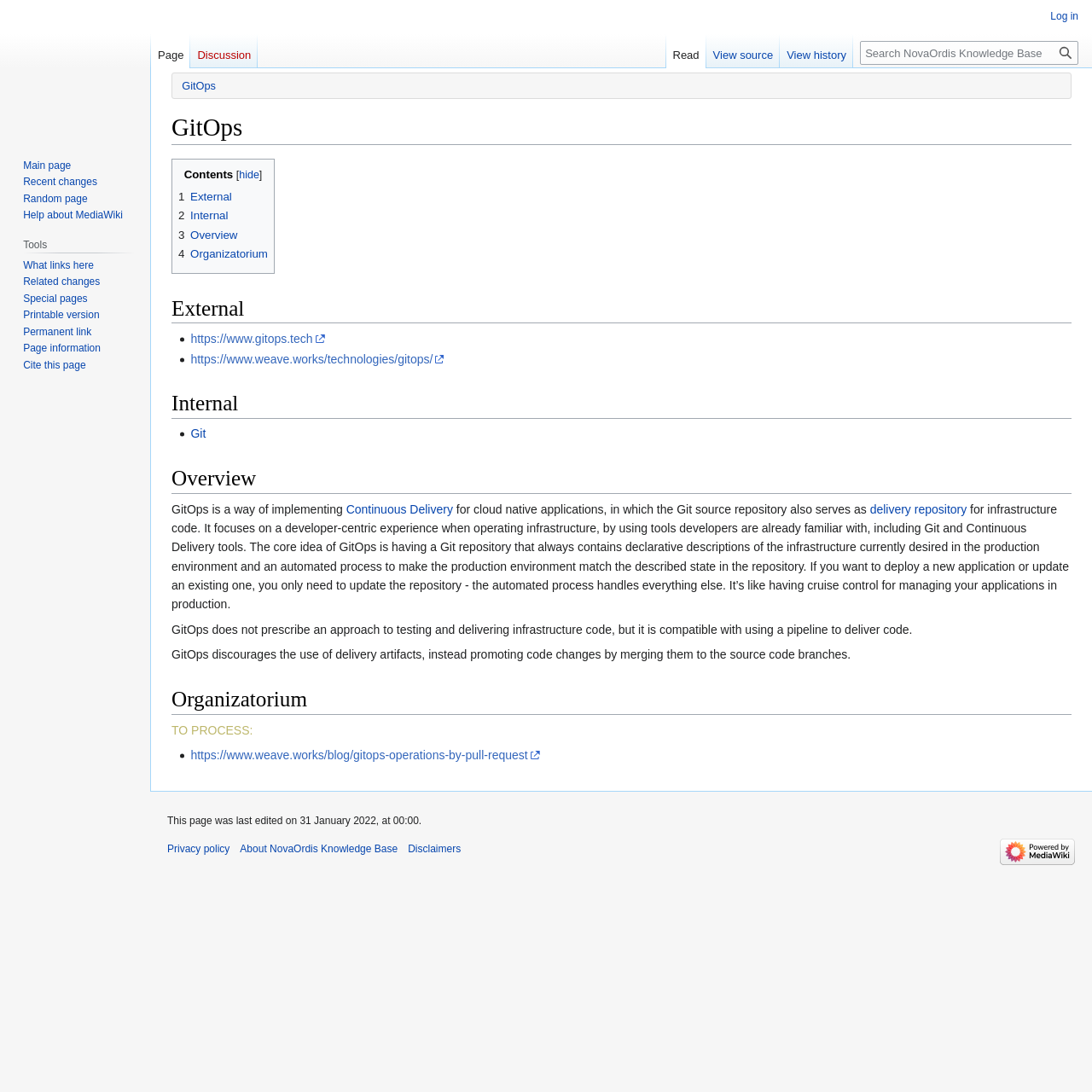Please locate the bounding box coordinates for the element that should be clicked to achieve the following instruction: "View source". Ensure the coordinates are given as four float numbers between 0 and 1, i.e., [left, top, right, bottom].

[0.647, 0.031, 0.714, 0.062]